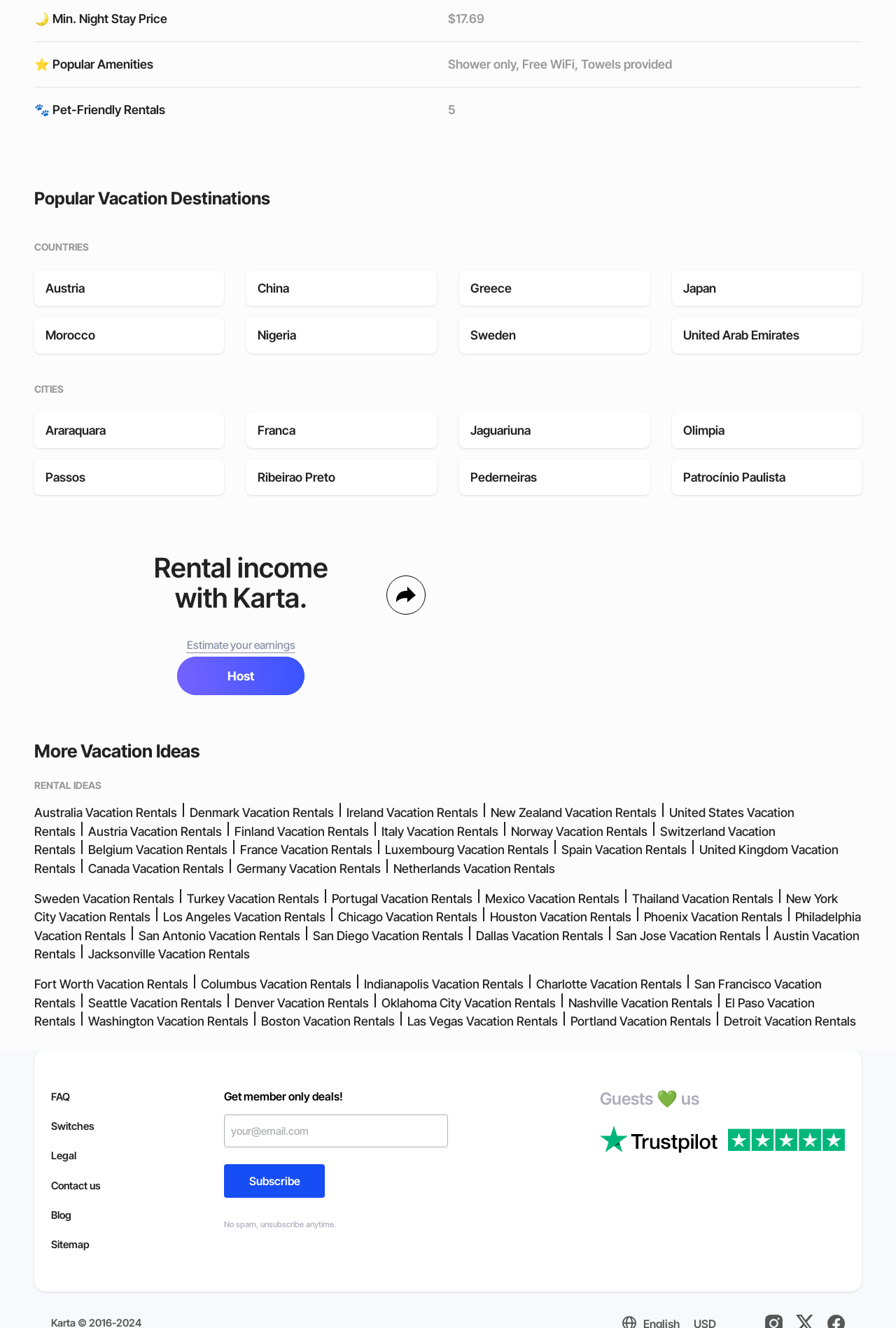Please identify the bounding box coordinates of the area I need to click to accomplish the following instruction: "Click on 'Austria' to explore vacation rentals".

[0.038, 0.204, 0.25, 0.231]